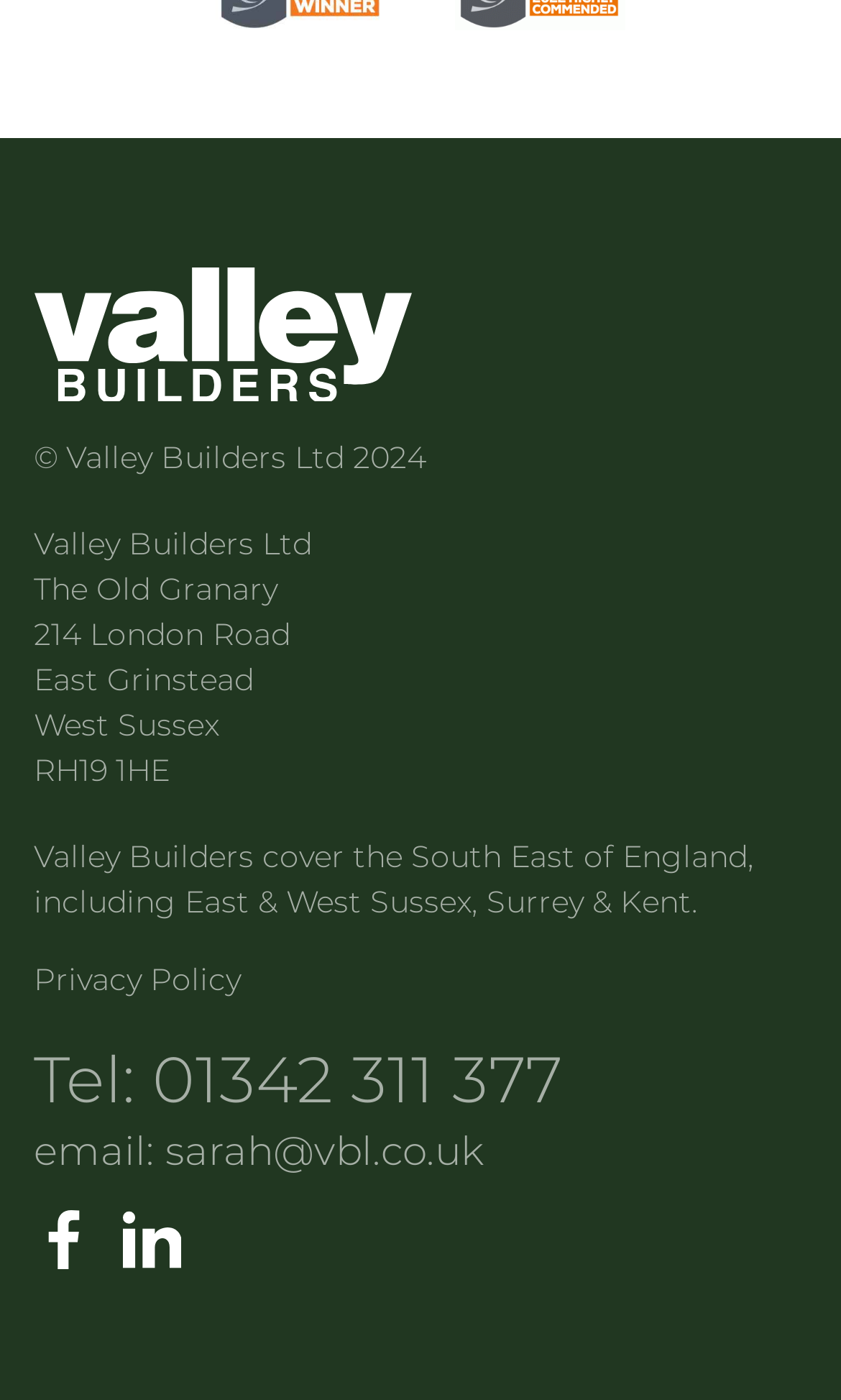Refer to the image and provide an in-depth answer to the question: 
What is the phone number of Valley Builders?

The phone number of Valley Builders can be found in the contact information section of the webpage. The text 'Tel:' is followed by a link with the phone number '01342 311 377', indicating that this is the phone number of the company.